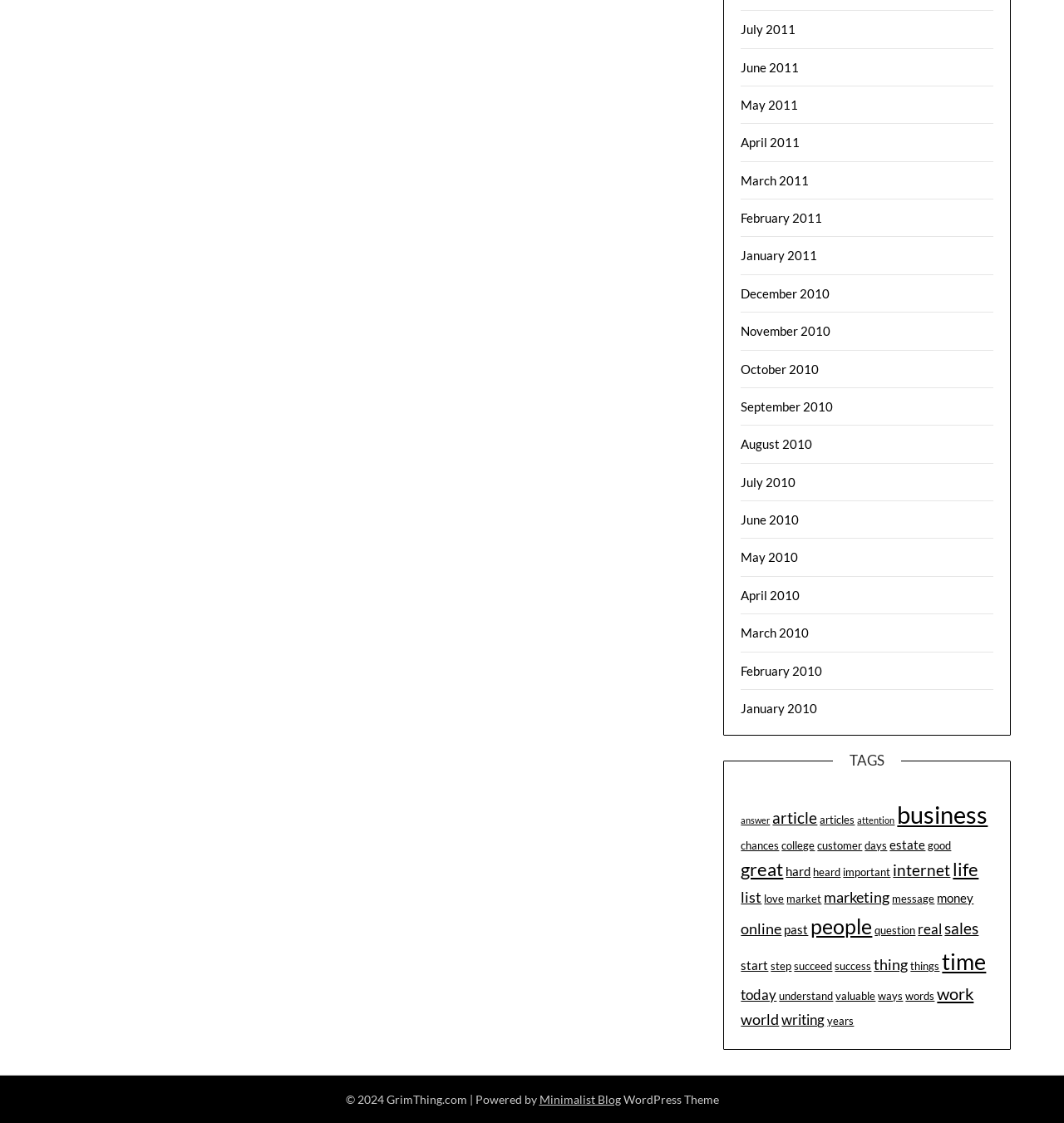Review the image closely and give a comprehensive answer to the question: What is the theme of the website?

I looked at the footer of the webpage and found the text 'Powered by Minimalist Blog WordPress Theme', which indicates that the theme of the website is Minimalist Blog.